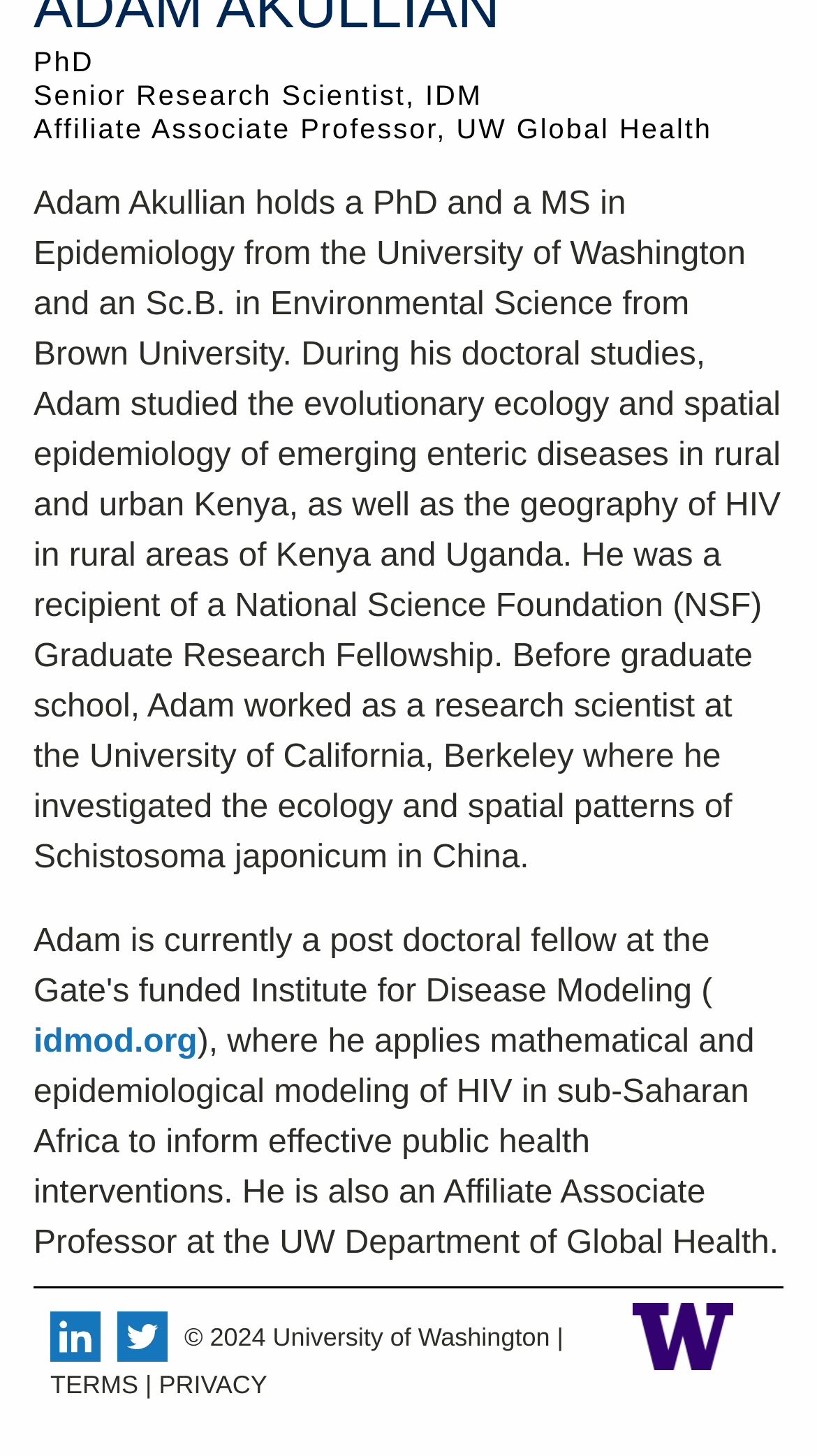Find the bounding box coordinates for the HTML element described in this sentence: "LinkedIn". Provide the coordinates as four float numbers between 0 and 1, in the format [left, top, right, bottom].

None